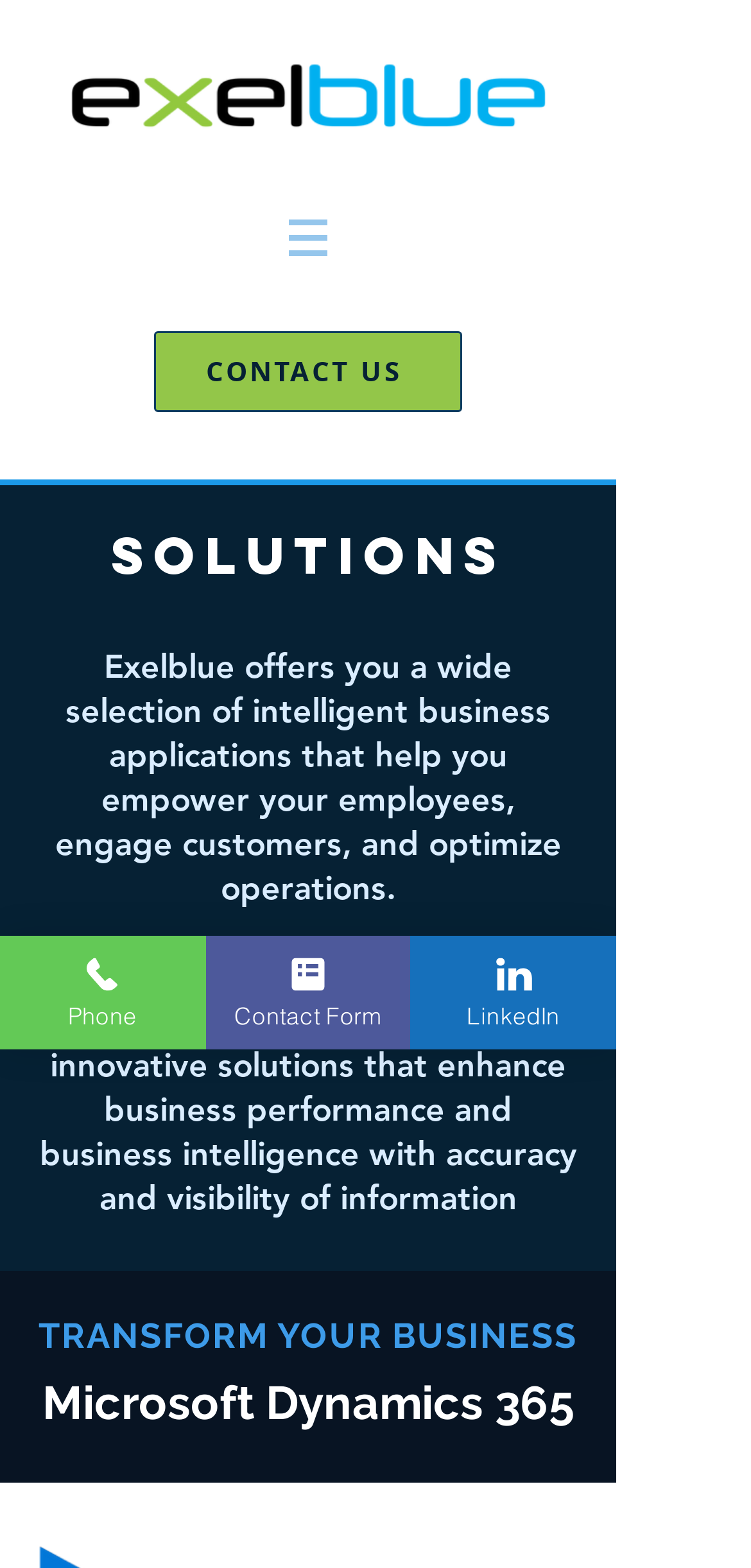Provide a thorough and detailed response to the question by examining the image: 
What is the company name?

The company name can be found in the root element 'Microsoft Dynamics 365 | Sydney, Australia | Exelblue Group', which suggests that the webpage is related to Exelblue Group.